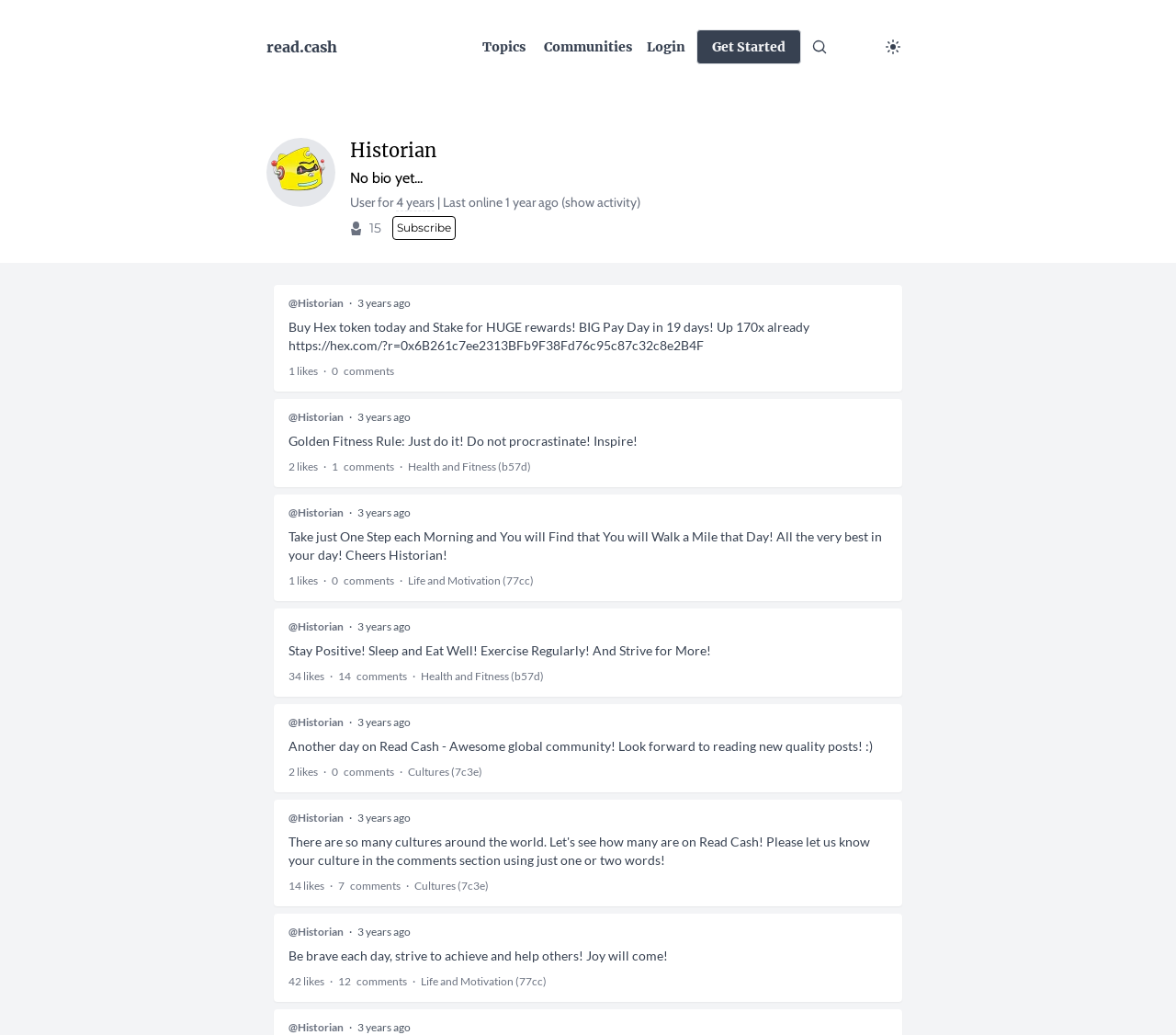Please respond in a single word or phrase: 
What is the topic of the post with 14 comments?

Cultures